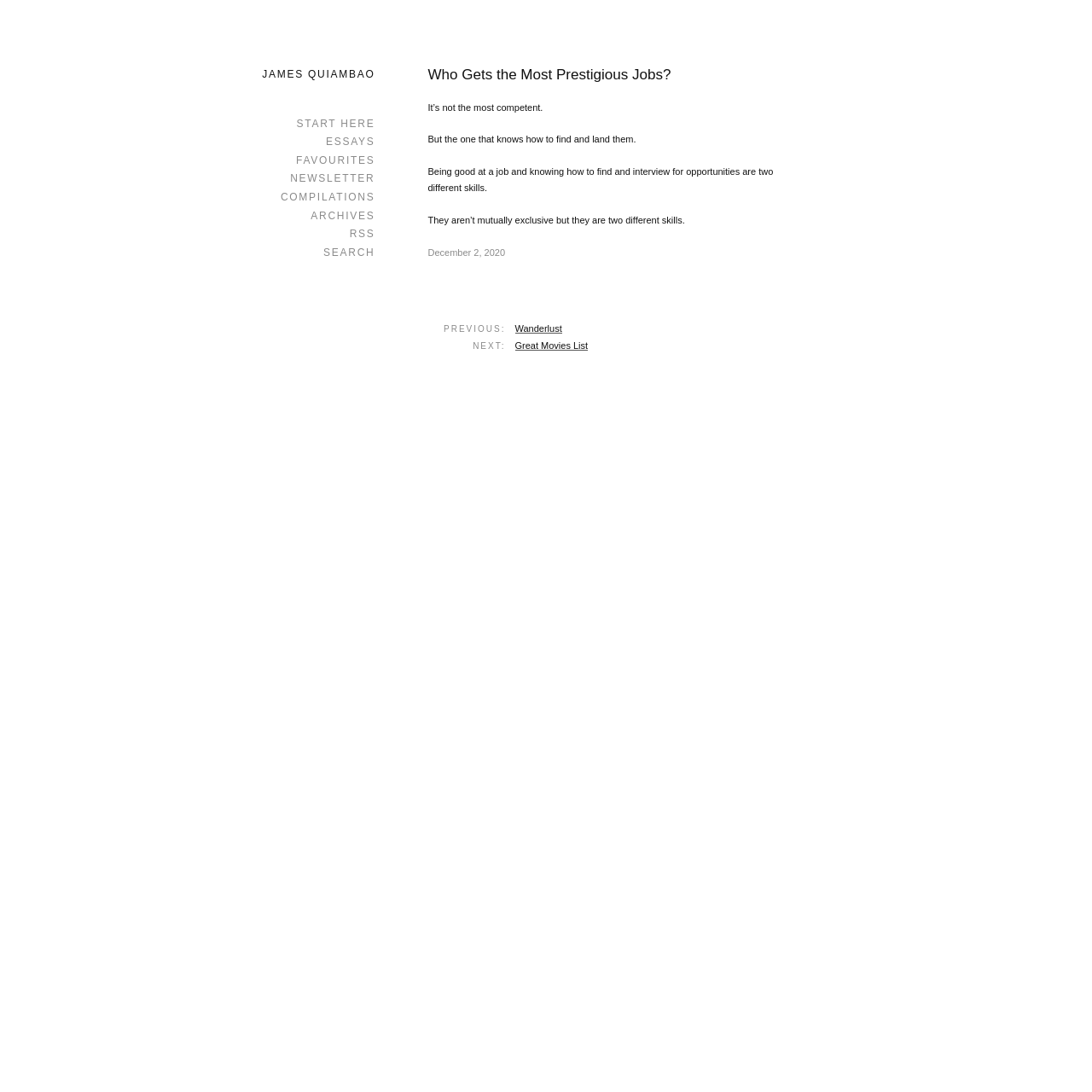Determine the bounding box coordinates for the area that should be clicked to carry out the following instruction: "go to James Quiambao's homepage".

[0.218, 0.06, 0.343, 0.077]